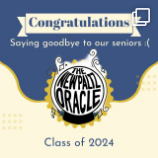What is the central logo framed by?
Carefully examine the image and provide a detailed answer to the question.

According to the caption, the central logo of 'The New Paltz Oracle' is framed by a circular badge, which emphasizes the pride and tribute to the Class of 2024.